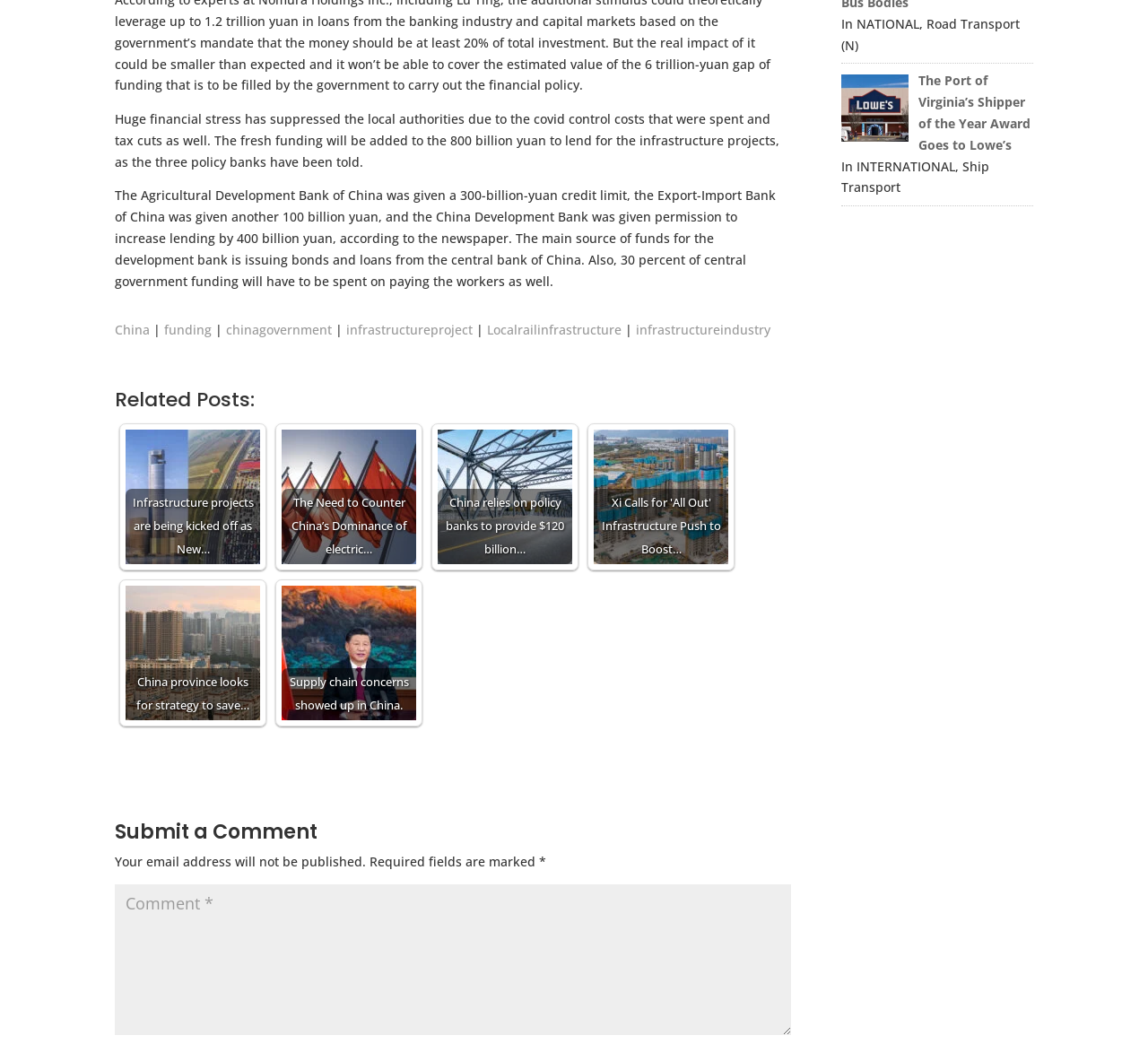What is the main topic of the article?
Look at the screenshot and give a one-word or phrase answer.

China's financial stress